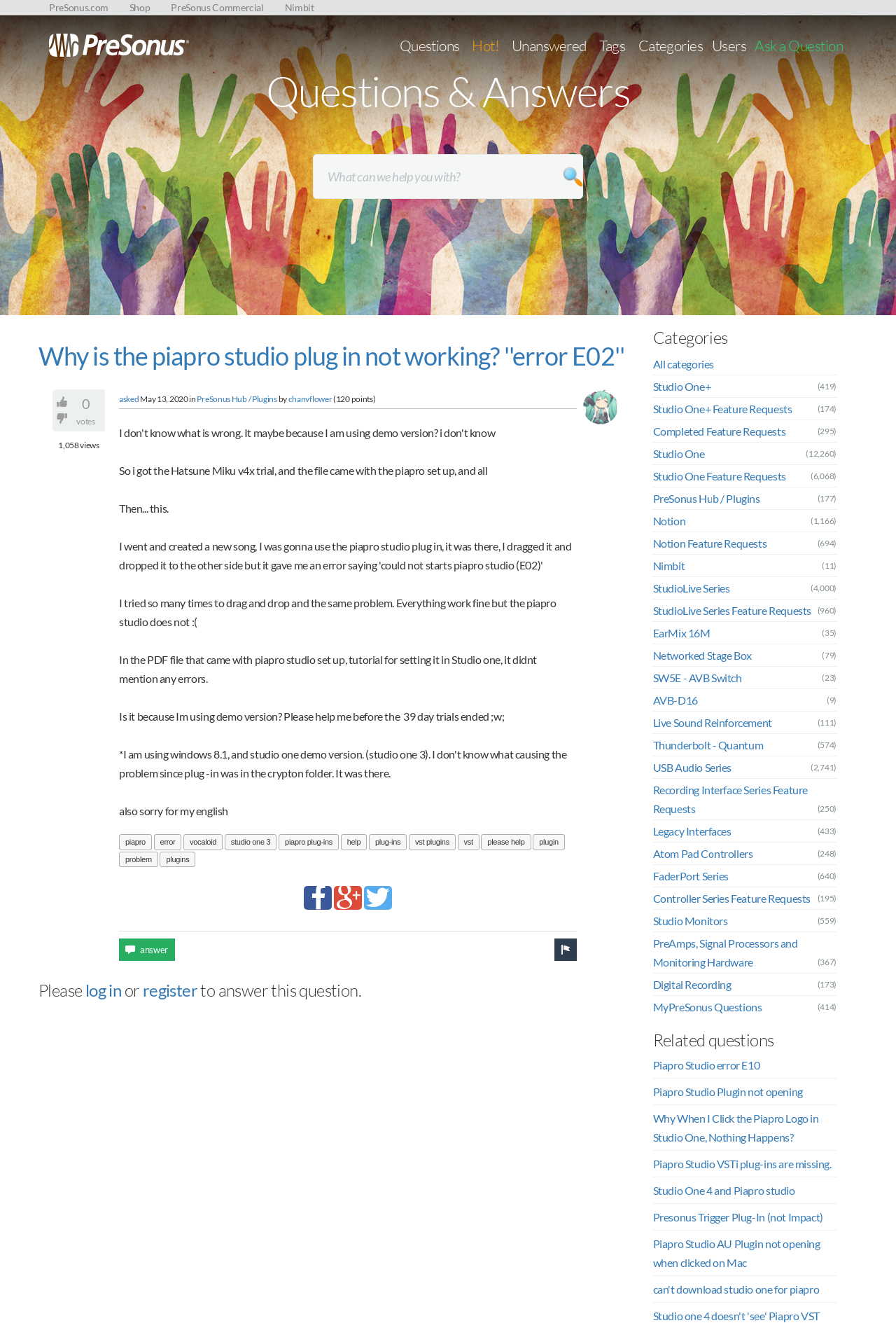Please locate the clickable area by providing the bounding box coordinates to follow this instruction: "Log in to answer the question".

[0.095, 0.737, 0.135, 0.752]